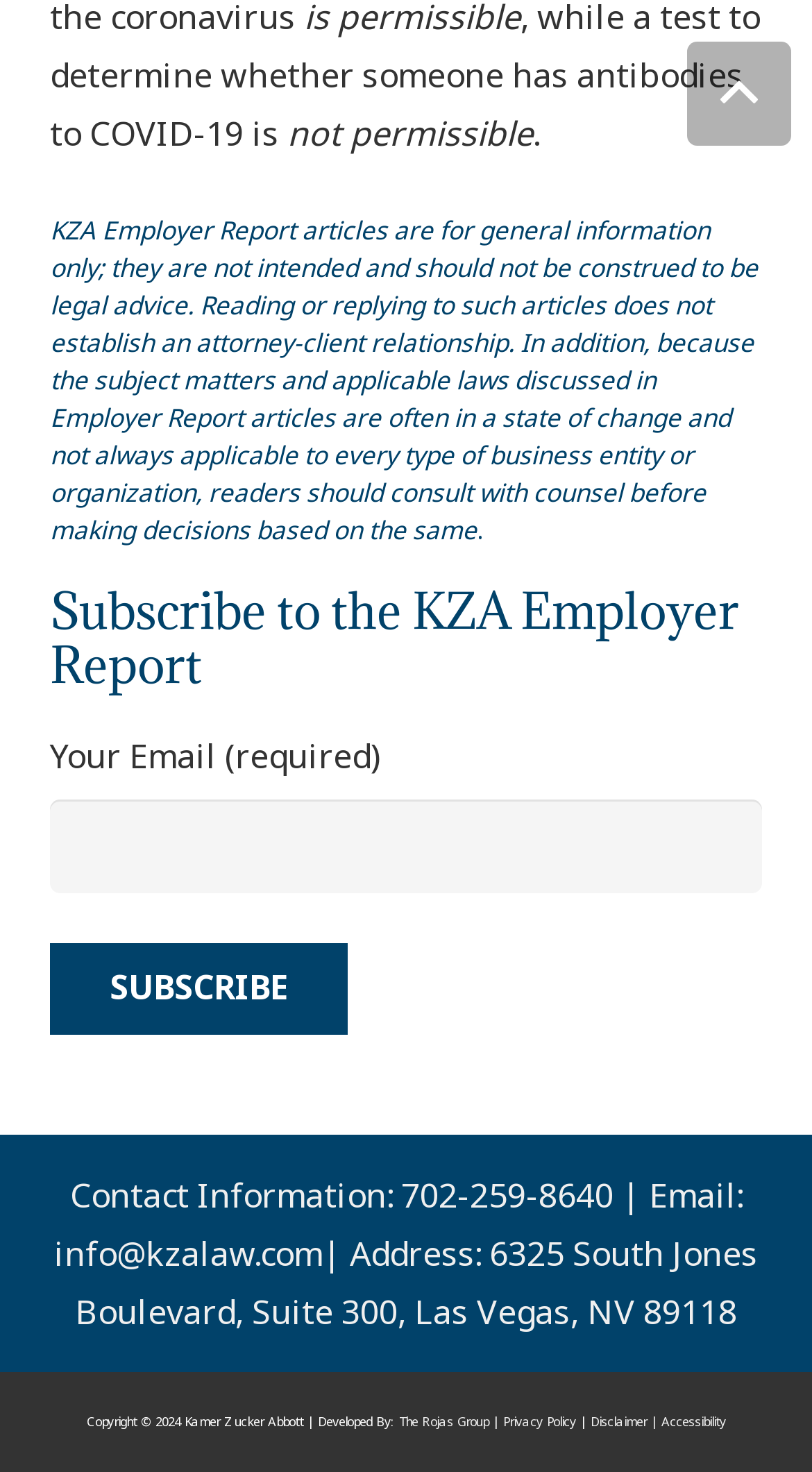What is the call-to-action on the webpage?
Analyze the image and deliver a detailed answer to the question.

The call-to-action on the webpage is to subscribe to the KZA Employer Report, which is presented as a form with a 'Subscribe' button.